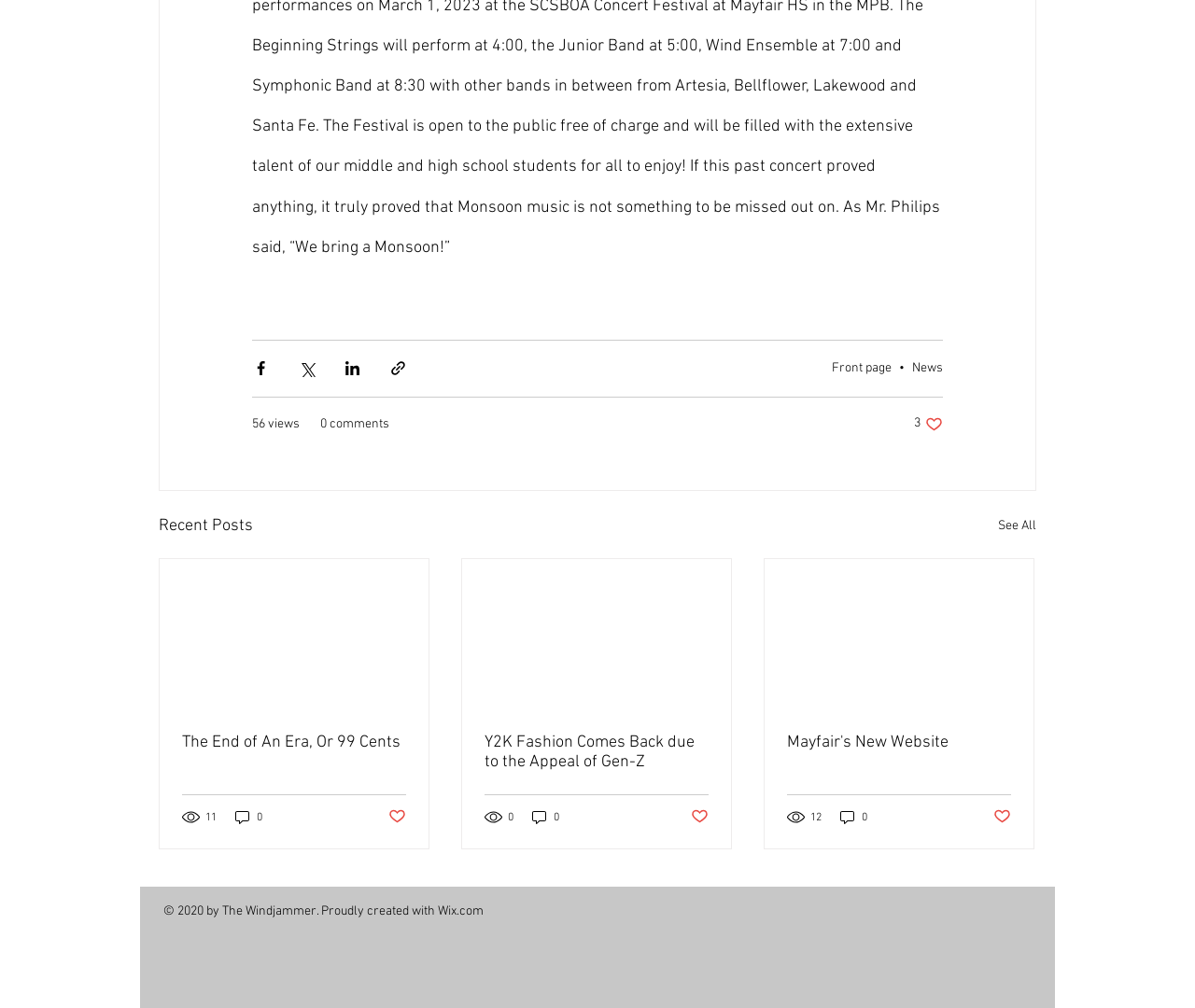What is the name of the website creator? From the image, respond with a single word or brief phrase.

The Windjammer